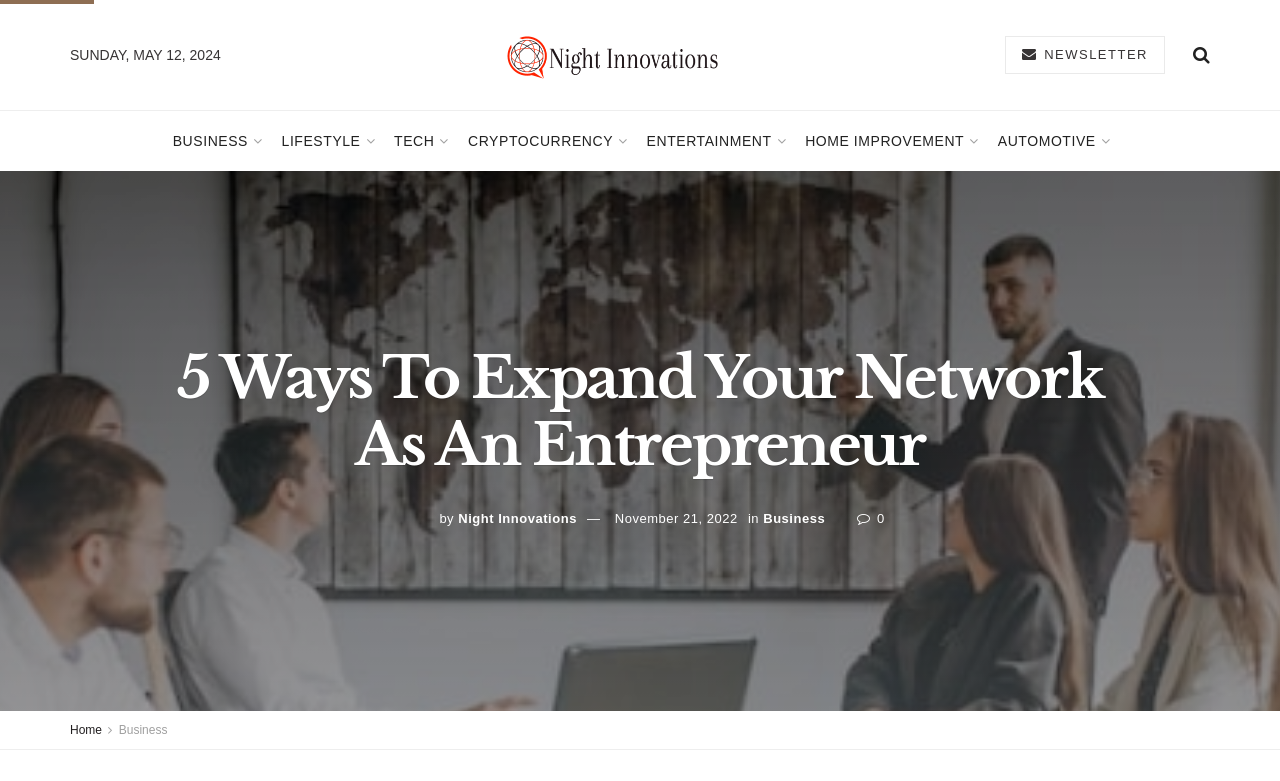Using the information from the screenshot, answer the following question thoroughly:
What is the author of the article?

I found the author of the article by looking at the link 'Night Innovations' which is located below the article title and above the date of the article.